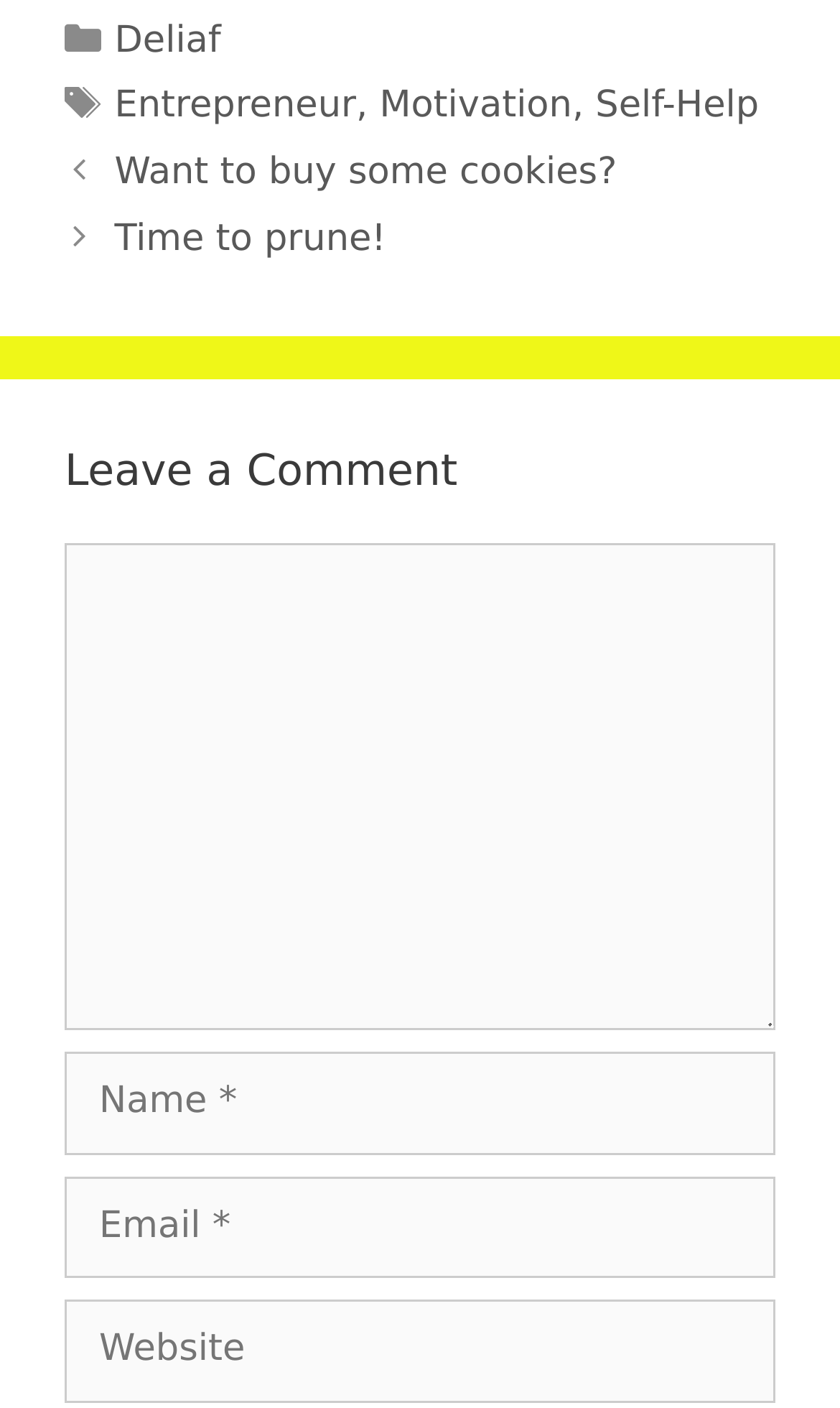Analyze the image and provide a detailed answer to the question: What are the categories listed in the footer?

The footer section of the webpage contains a list of categories, which are Deliaf, Entrepreneur, Motivation, and Self-Help. These categories are likely related to the content of the webpage and can be used for navigation or filtering.